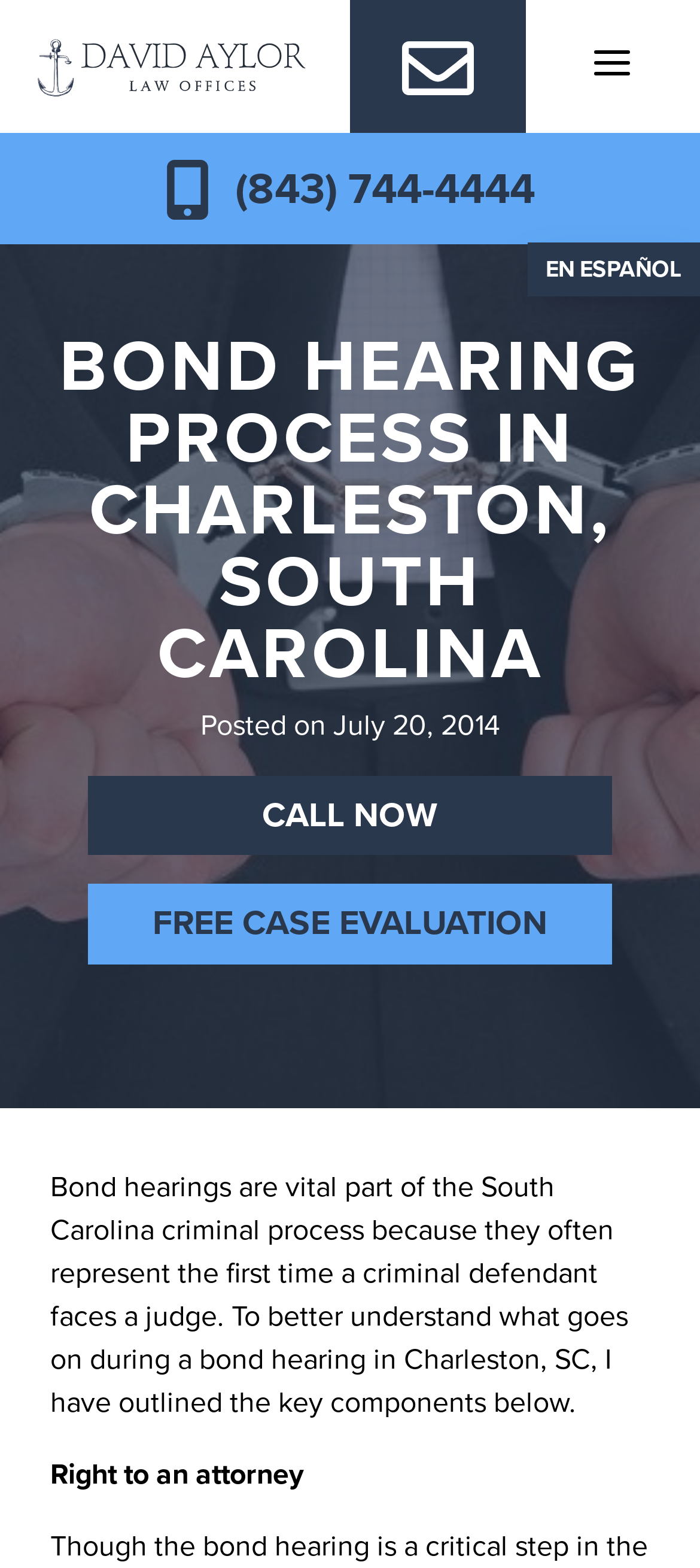What is the topic of the article on the webpage?
Using the image as a reference, deliver a detailed and thorough answer to the question.

I found the topic by looking at the main heading element which contains the text 'BOND HEARING PROCESS IN CHARLESTON, SOUTH CAROLINA', and also by reading the introductory paragraph which explains the importance of bond hearings in the South Carolina criminal process.